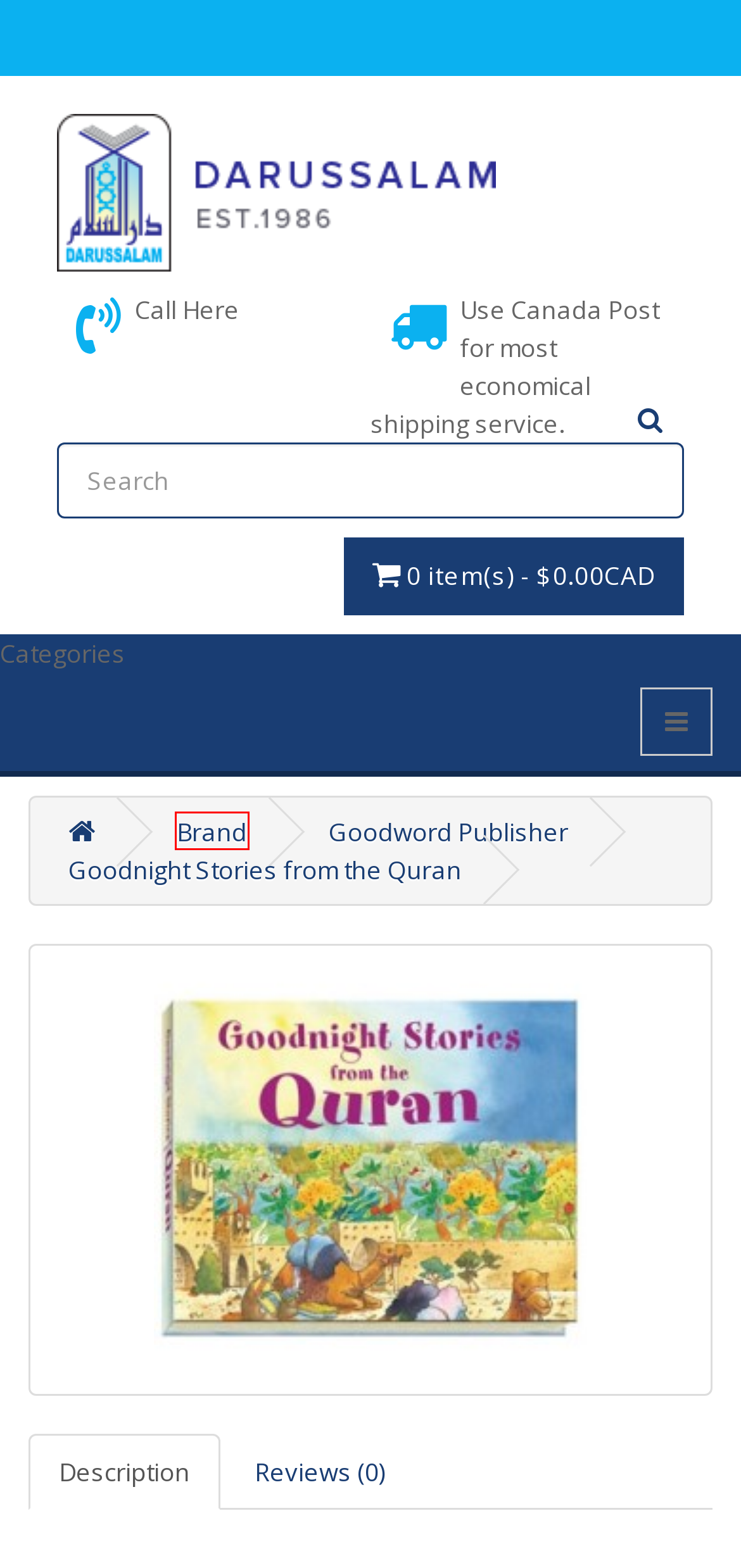A screenshot of a webpage is given, marked with a red bounding box around a UI element. Please select the most appropriate webpage description that fits the new page after clicking the highlighted element. Here are the candidates:
A. Contact Us
B. Terms & Conditions
C. Privacy Policy
D. Purchase a Gift Certificate
E. Special Offers
F. Shopping Cart
G. Find Your Favorite Brand
H. Account Login

G